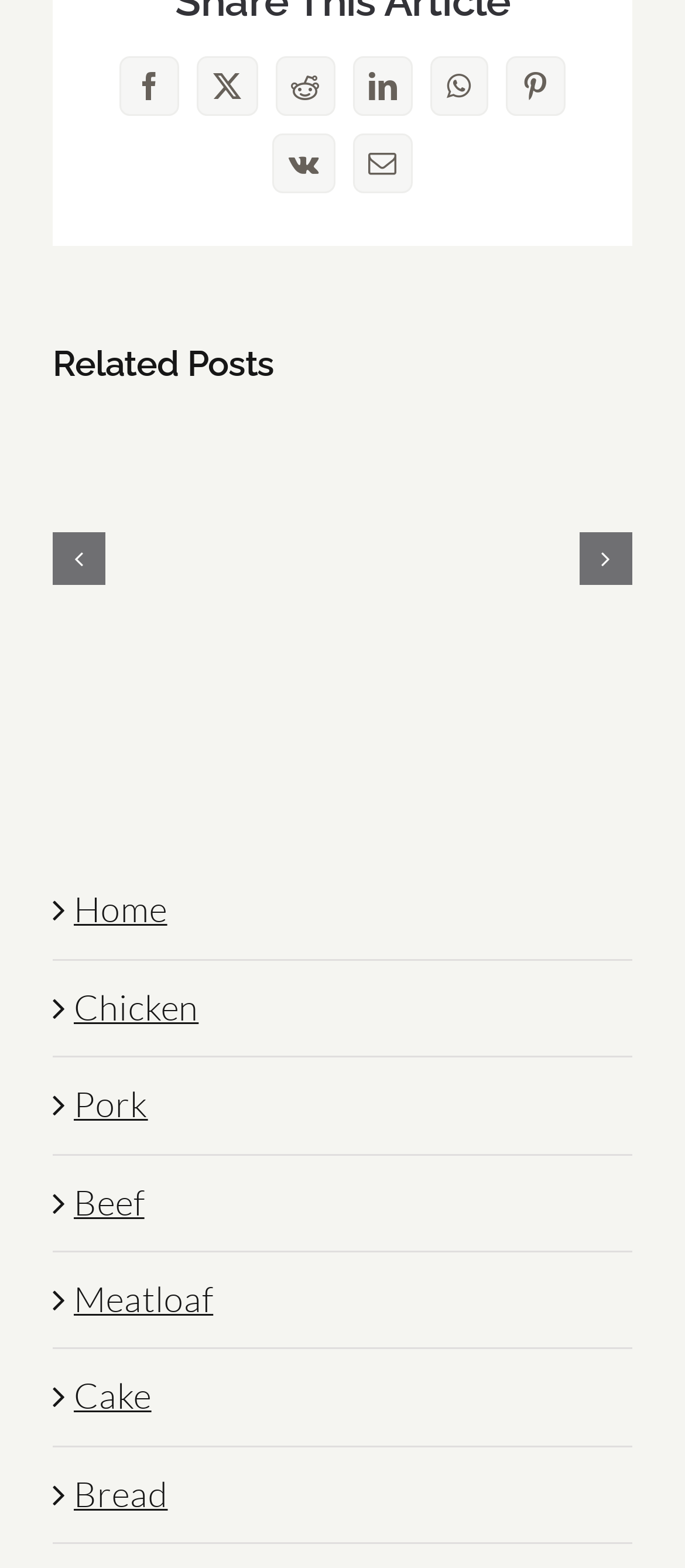Provide a single word or phrase answer to the question: 
What is the title of the first related post?

Ruby Tuesday’s Pasta Salad